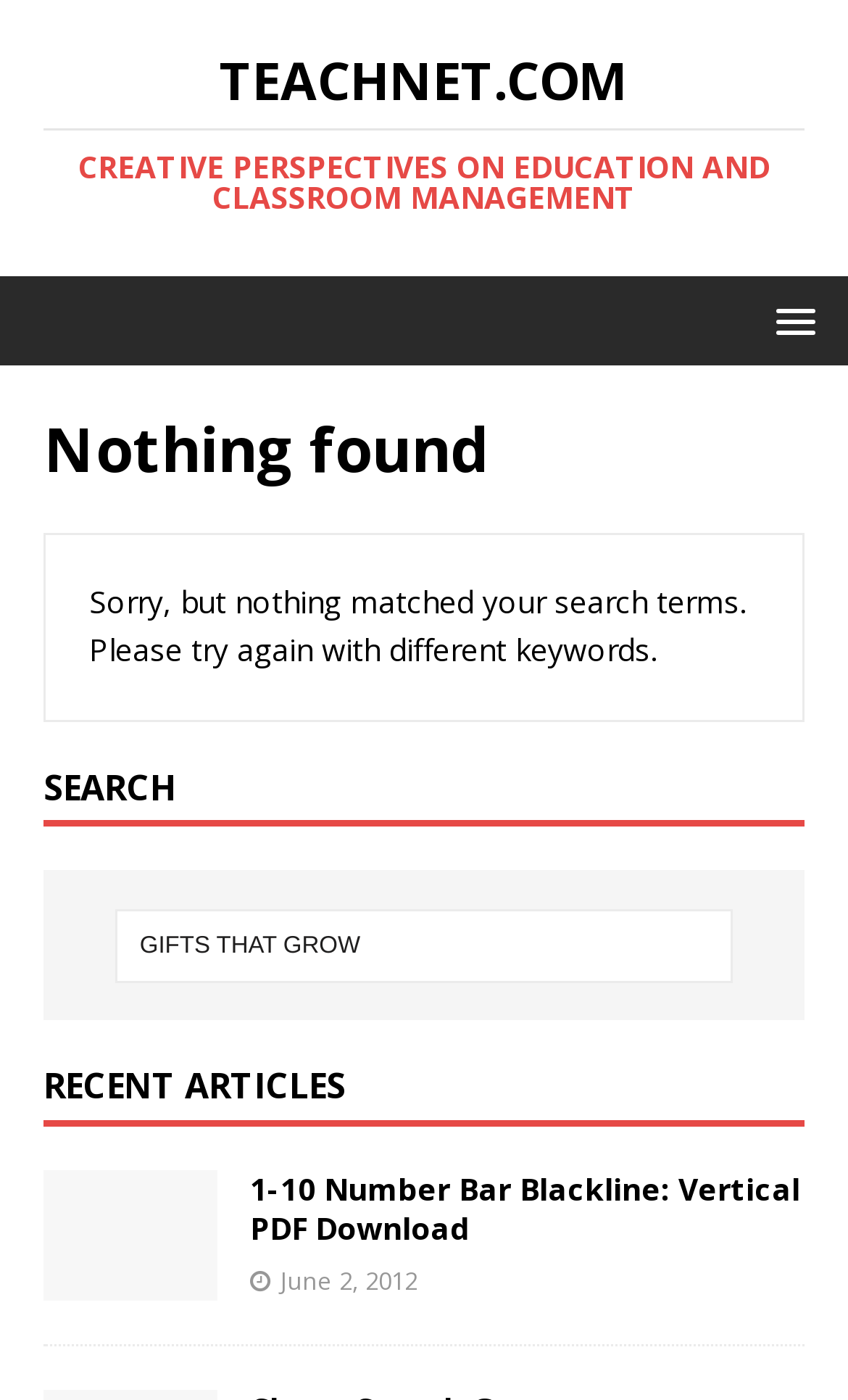Determine the bounding box coordinates for the UI element described. Format the coordinates as (top-left x, top-left y, bottom-right x, bottom-right y) and ensure all values are between 0 and 1. Element description: MENU

[0.872, 0.206, 0.987, 0.251]